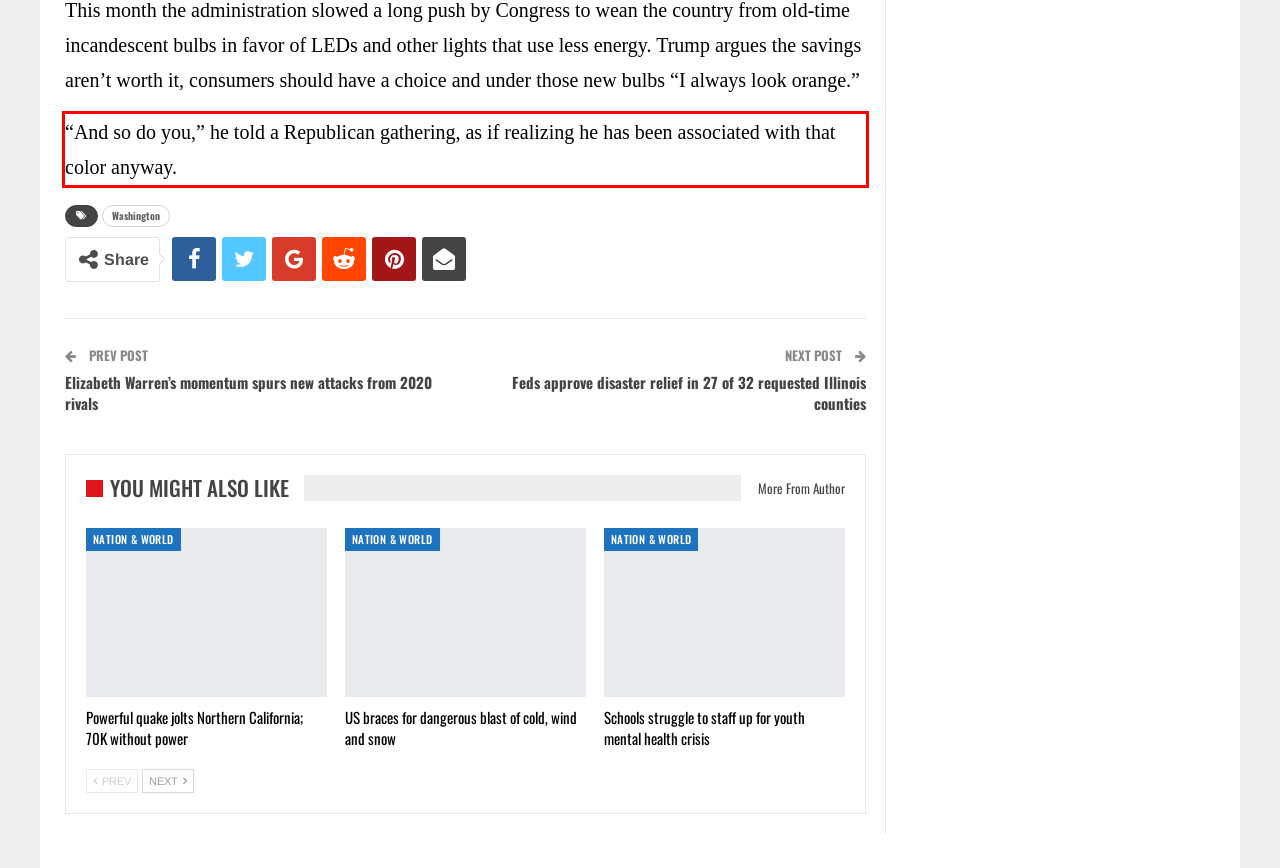Using OCR, extract the text content found within the red bounding box in the given webpage screenshot.

“And so do you,” he told a Republican gathering, as if realizing he has been associated with that color anyway.